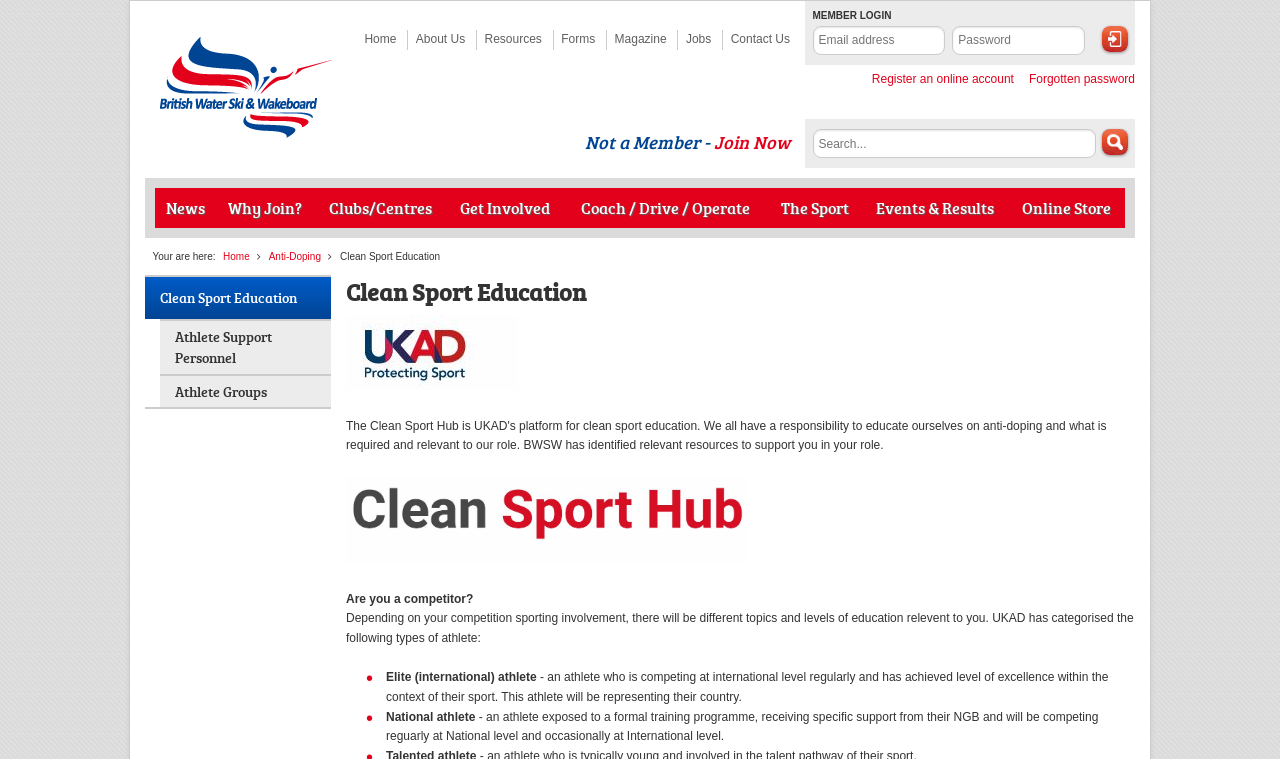What is the image below the 'Clean Sport Education' heading?
Please answer the question with a single word or phrase, referencing the image.

UKAD